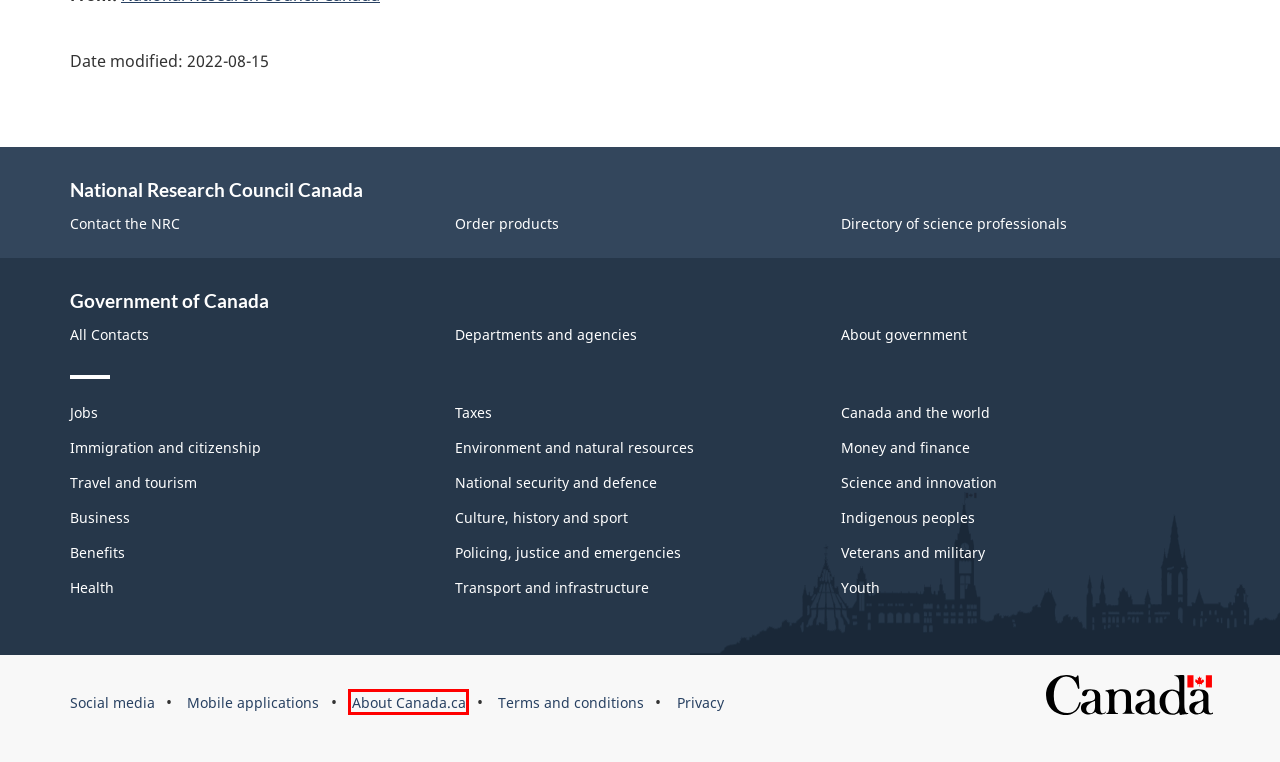You have a screenshot showing a webpage with a red bounding box around a UI element. Choose the webpage description that best matches the new page after clicking the highlighted element. Here are the options:
A. Terms and conditions - Canada.ca
B. Social media - Canada.ca
C. Travel.gc.ca - Home
D. Canada and the world
E. About Canada.ca - Canada.ca
F. Policing, justice and emergencies - Canada.ca
G. Health - Canada.ca
H. Money and finances - Canada.ca

E